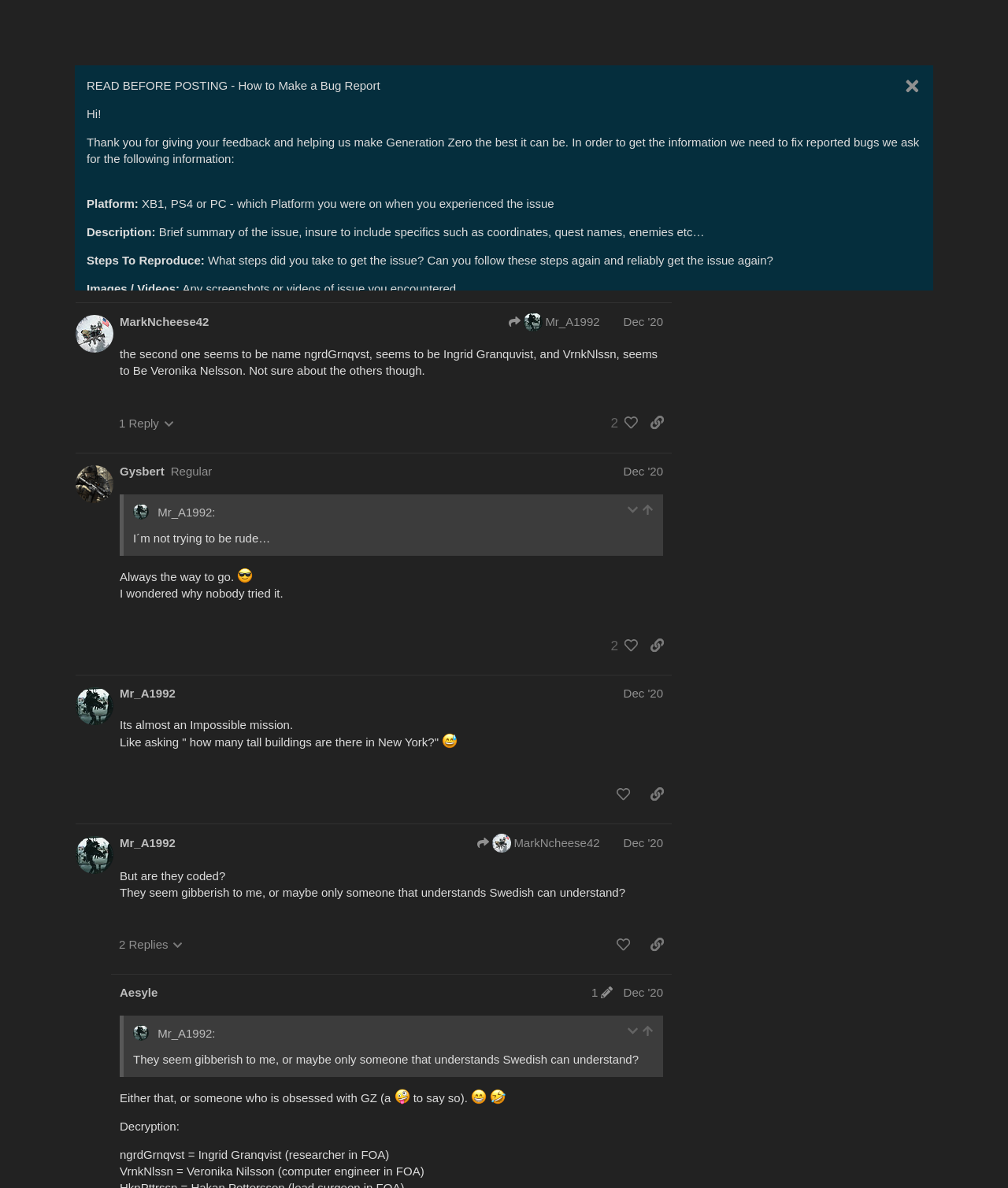Please specify the bounding box coordinates of the region to click in order to perform the following instruction: "Log in to the forum".

[0.795, 0.011, 0.853, 0.03]